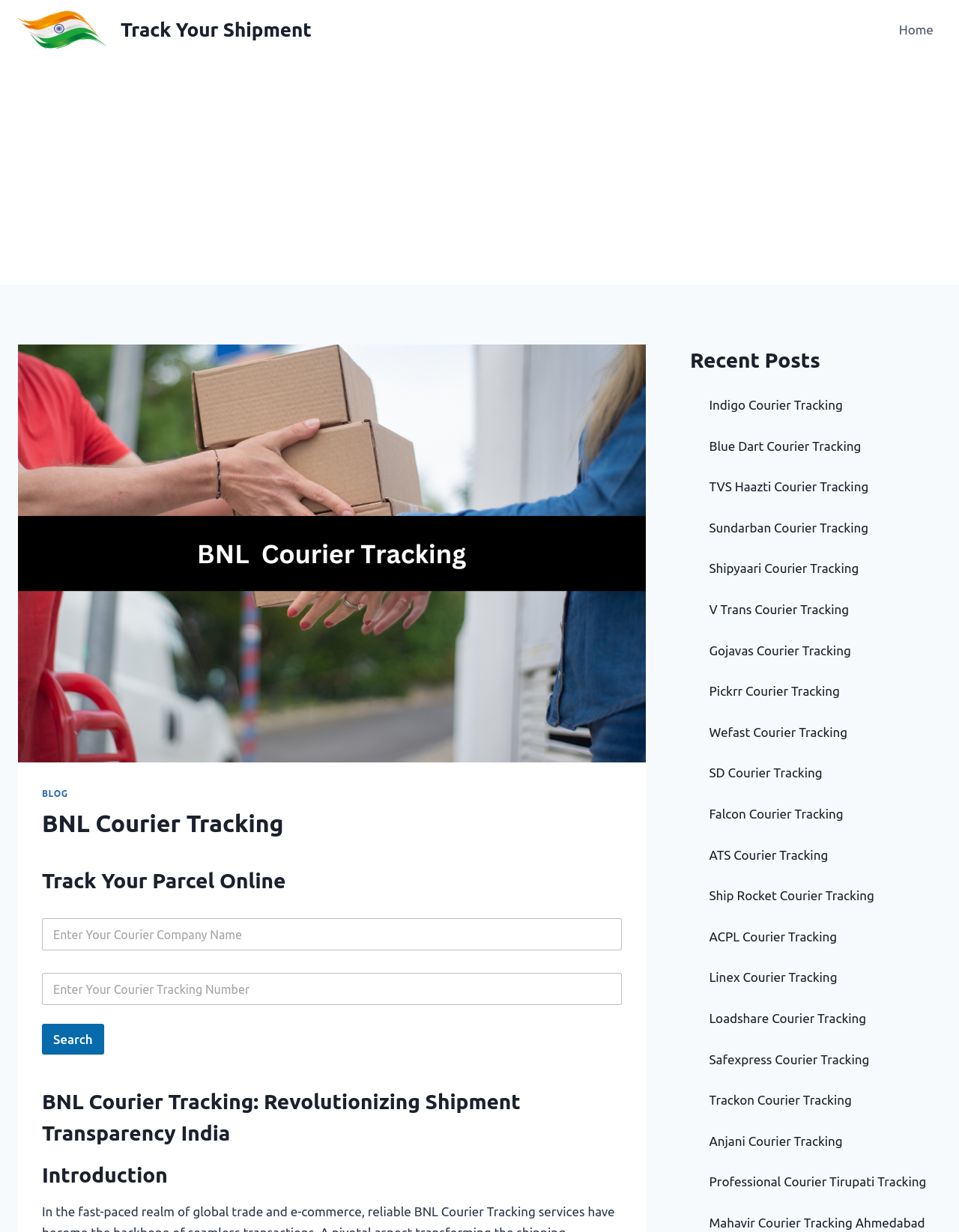Locate the bounding box coordinates of the element you need to click to accomplish the task described by this instruction: "Track Your Shipment".

[0.019, 0.008, 0.325, 0.041]